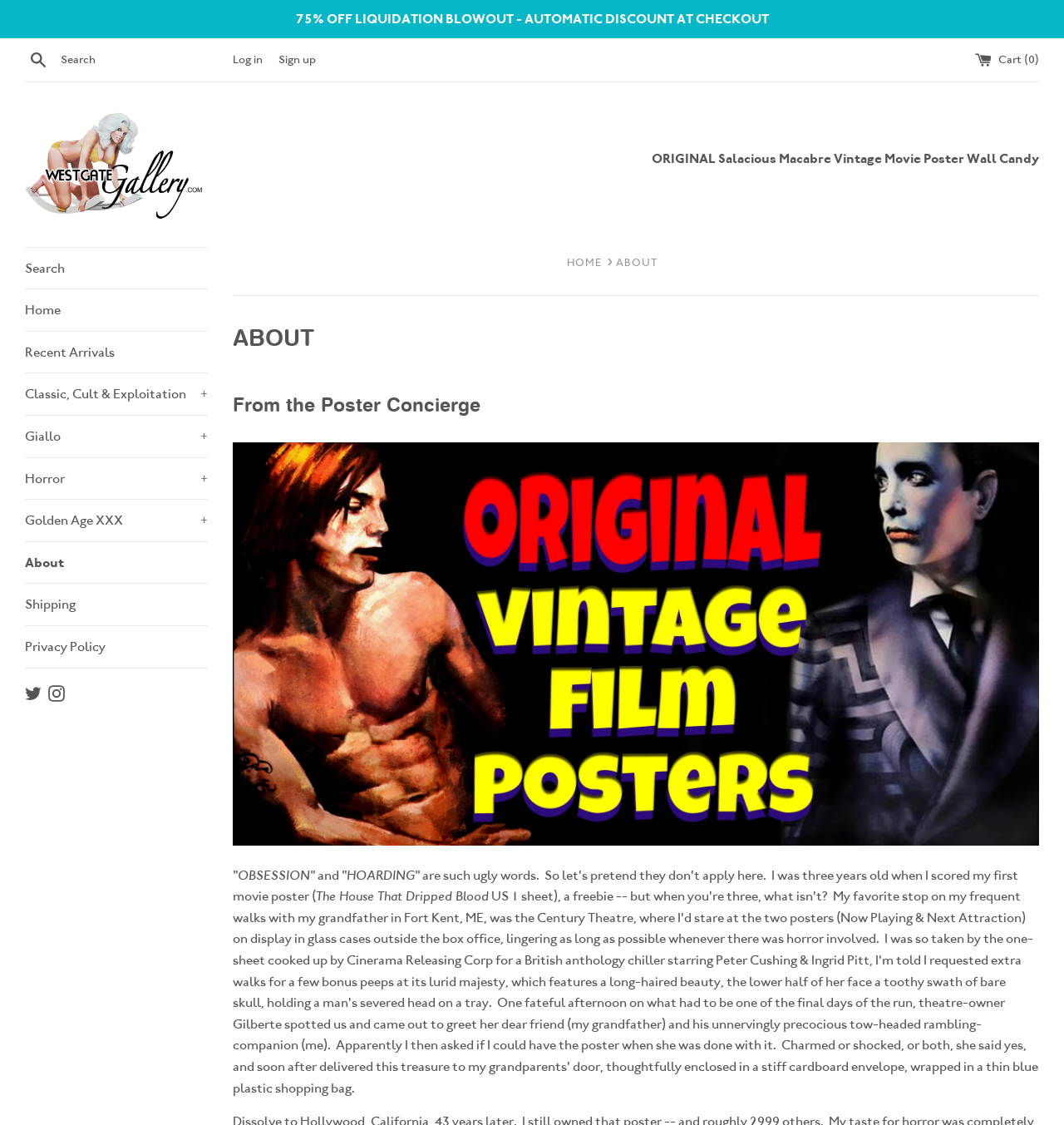Please locate the bounding box coordinates for the element that should be clicked to achieve the following instruction: "Search for classical music". Ensure the coordinates are given as four float numbers between 0 and 1, i.e., [left, top, right, bottom].

None